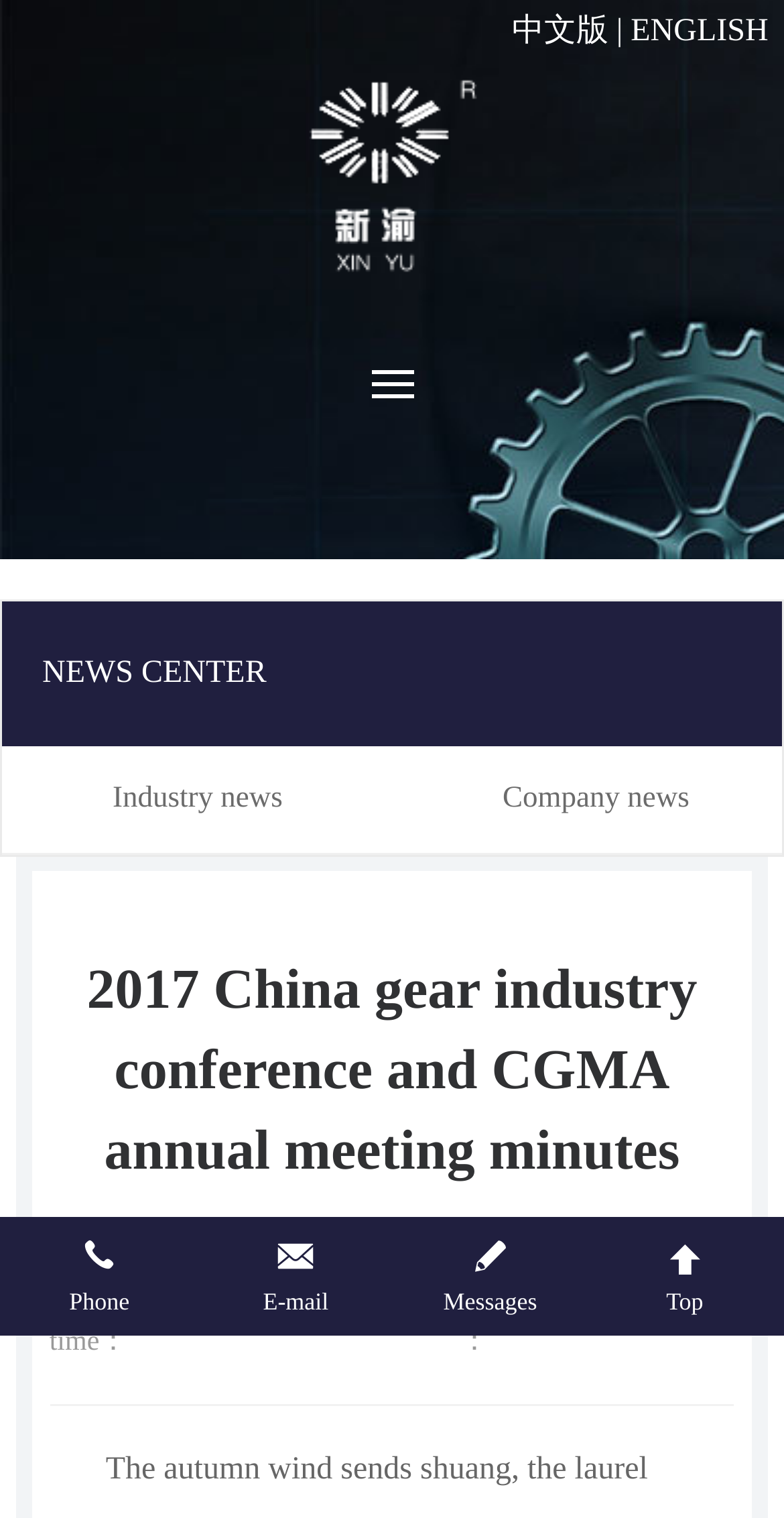Determine the bounding box coordinates for the area that should be clicked to carry out the following instruction: "Go to top of the page".

[0.85, 0.848, 0.897, 0.867]